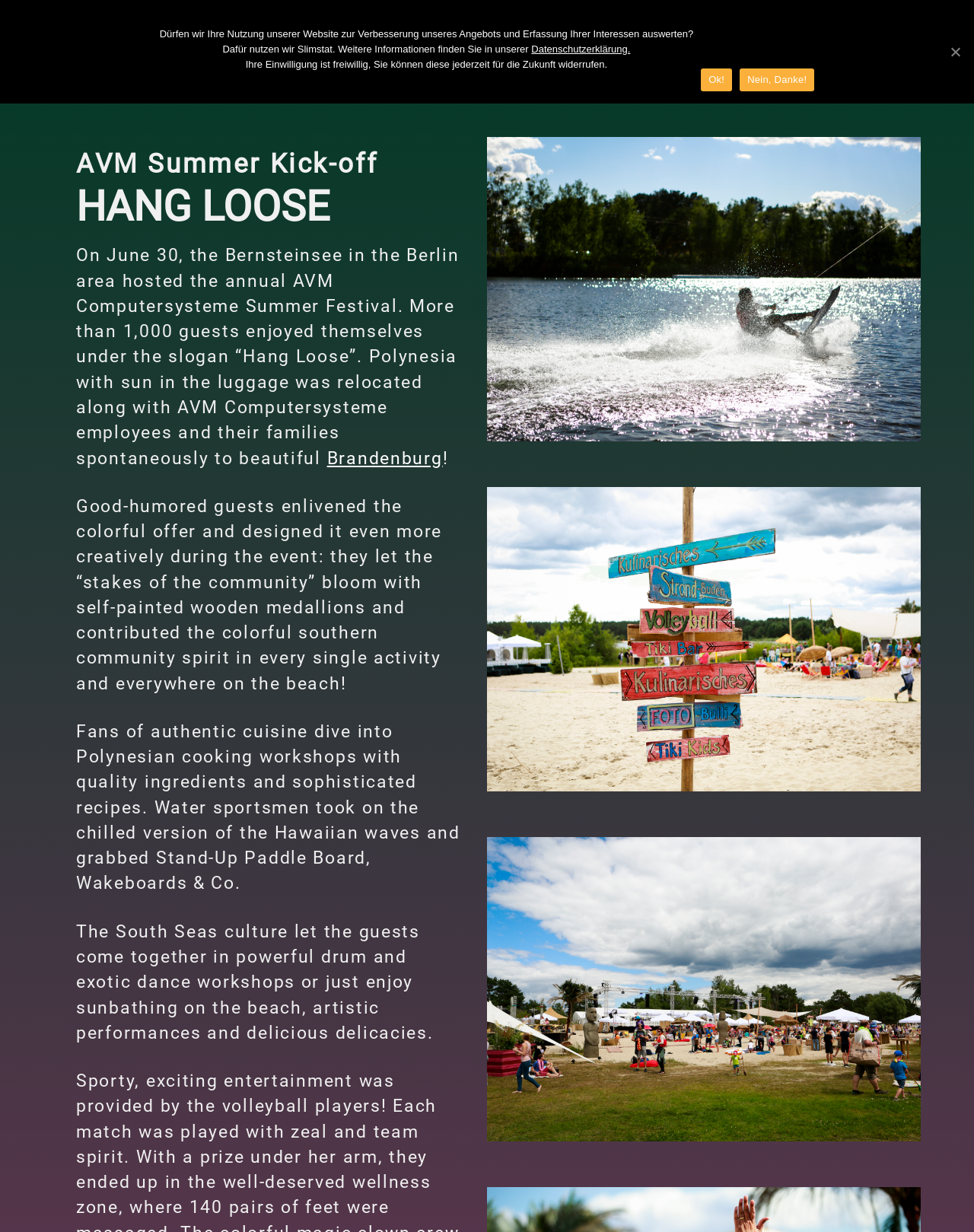Please identify the bounding box coordinates of the region to click in order to complete the given instruction: "Click the English link". The coordinates should be four float numbers between 0 and 1, i.e., [left, top, right, bottom].

[0.162, 0.019, 0.246, 0.04]